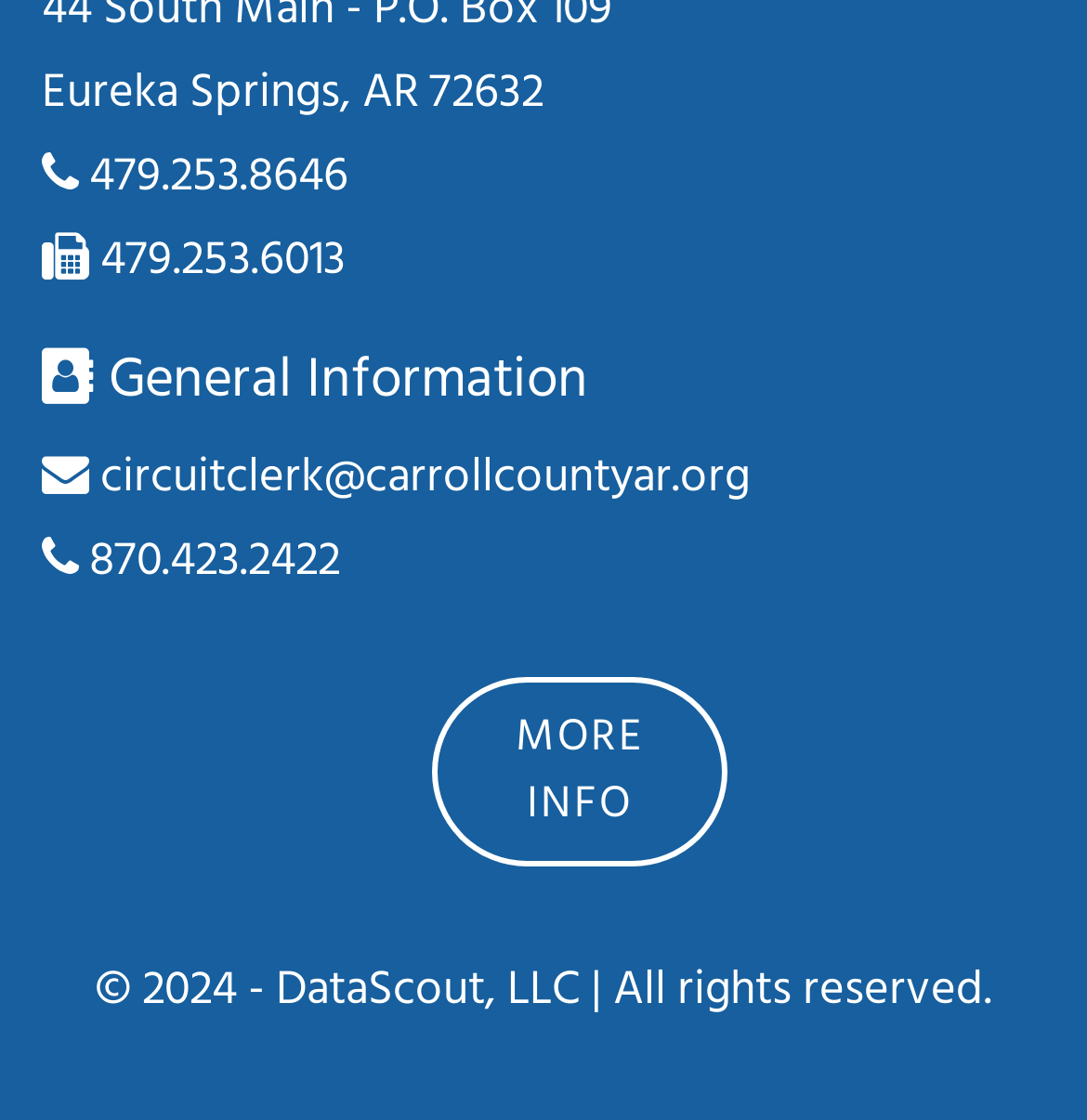Mark the bounding box of the element that matches the following description: "More Info".

[0.397, 0.604, 0.669, 0.774]